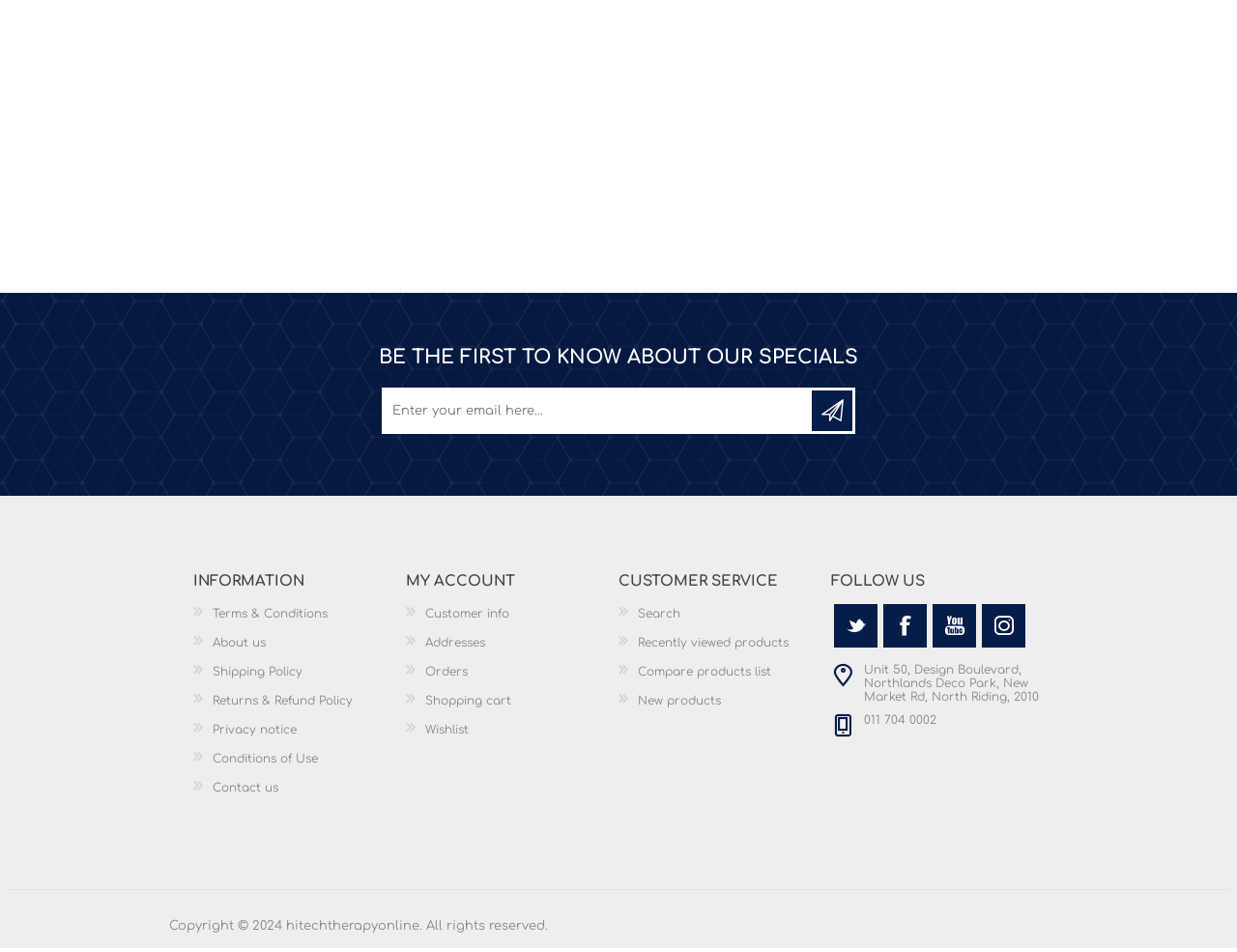Highlight the bounding box coordinates of the element that should be clicked to carry out the following instruction: "Search for products". The coordinates must be given as four float numbers ranging from 0 to 1, i.e., [left, top, right, bottom].

[0.516, 0.731, 0.55, 0.745]